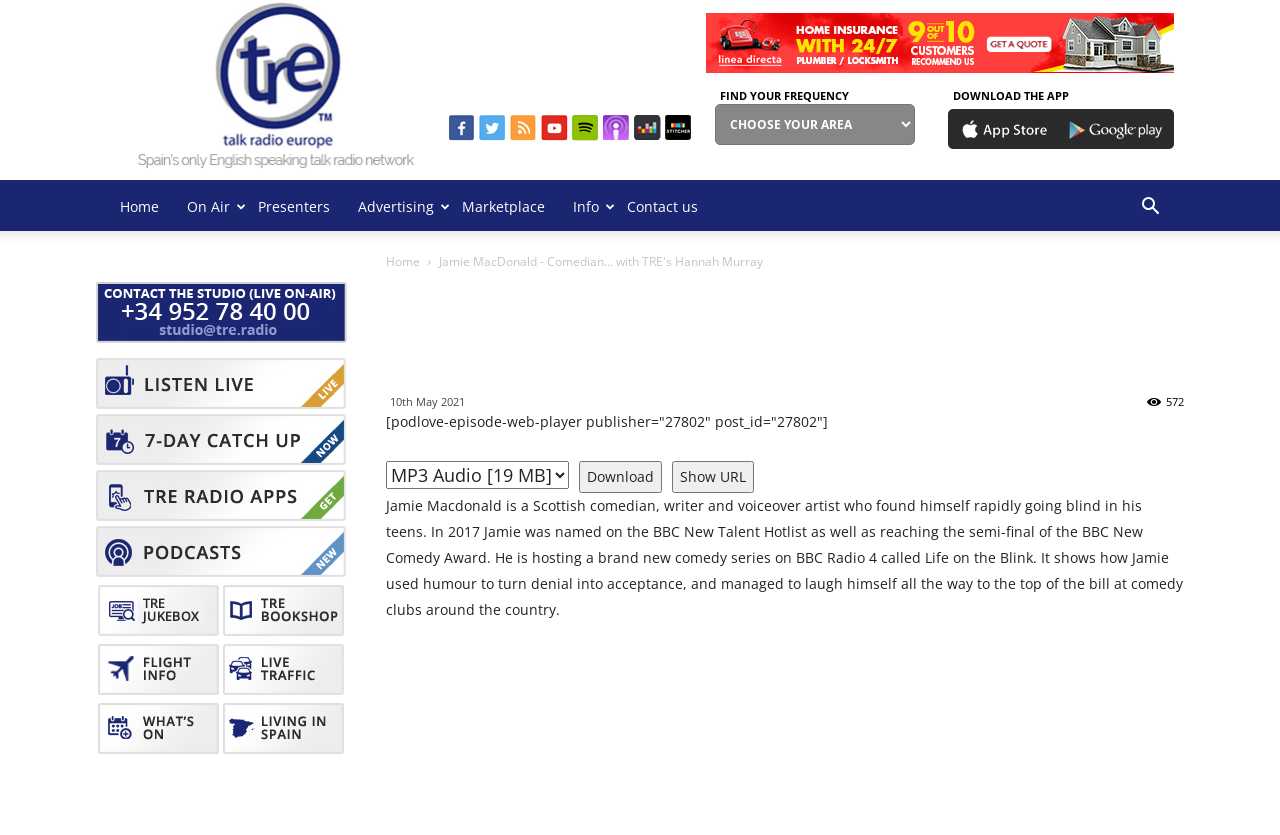What social media platforms are available for following?
Give a single word or phrase answer based on the content of the image.

Facebook, Twitter, YouTube, Spotify, iTunes, Deezer, Stitcher